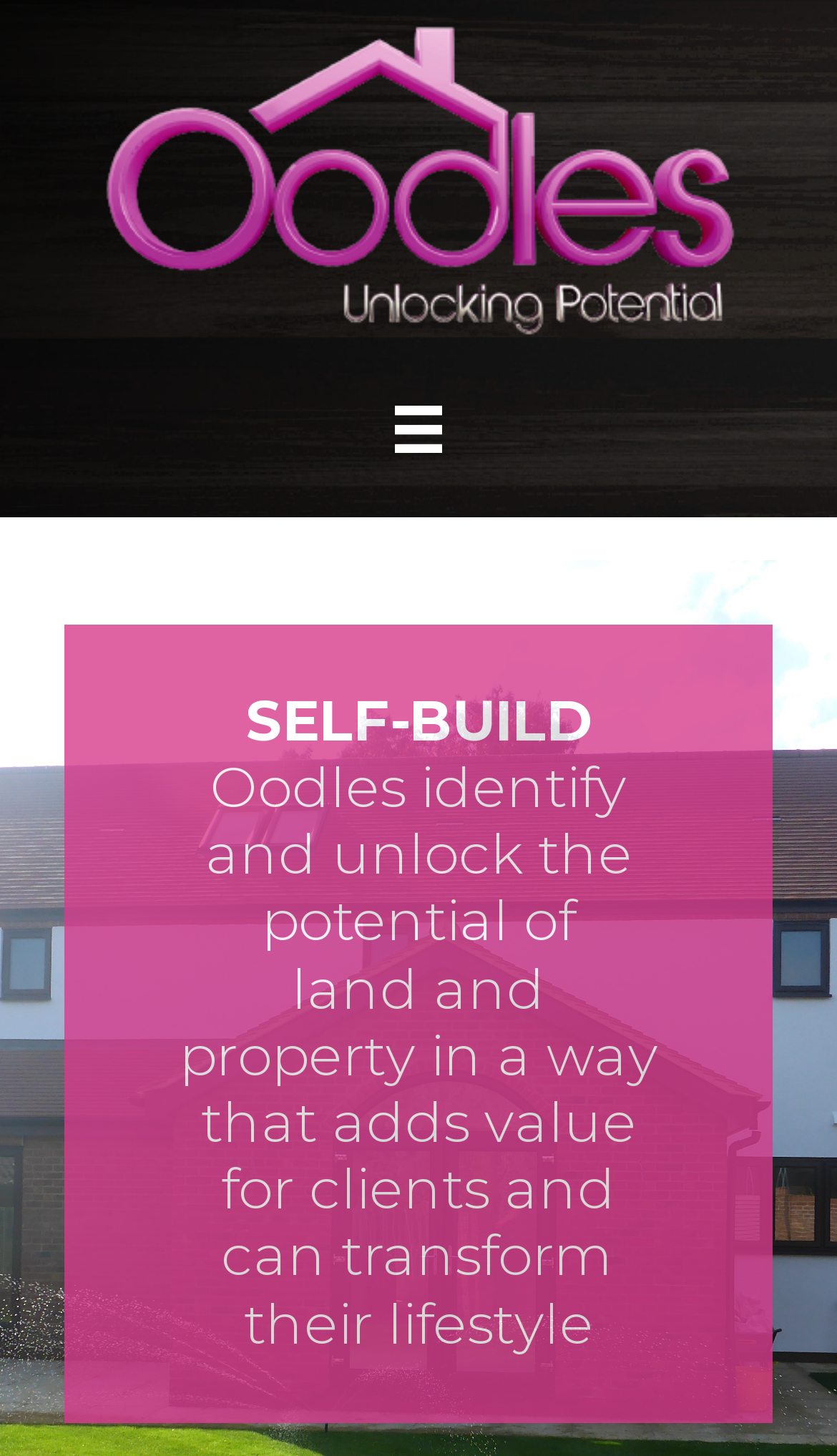What is the purpose of Oodles?
Based on the image, provide your answer in one word or phrase.

Add value to clients